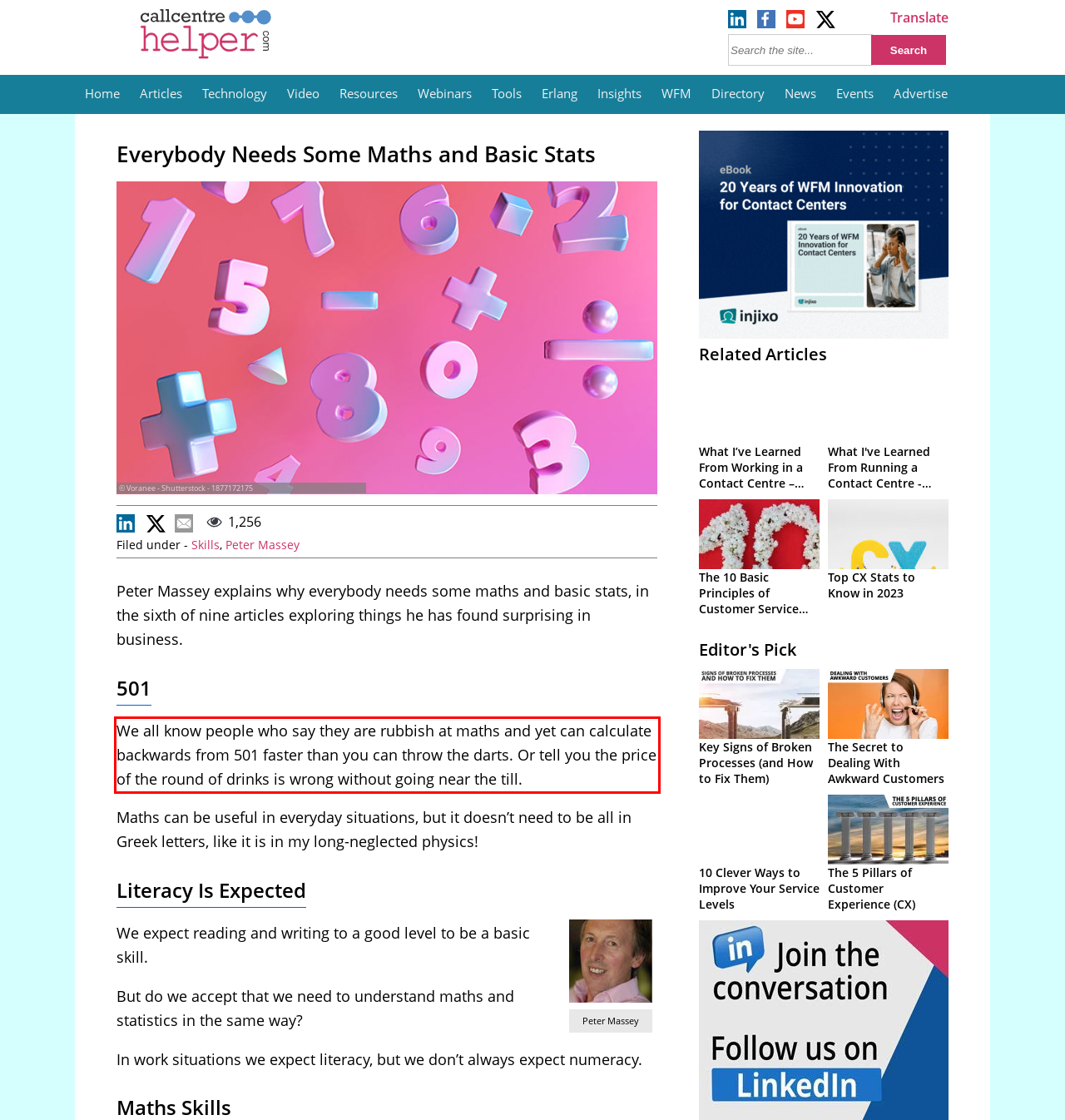Please look at the webpage screenshot and extract the text enclosed by the red bounding box.

We all know people who say they are rubbish at maths and yet can calculate backwards from 501 faster than you can throw the darts. Or tell you the price of the round of drinks is wrong without going near the till.